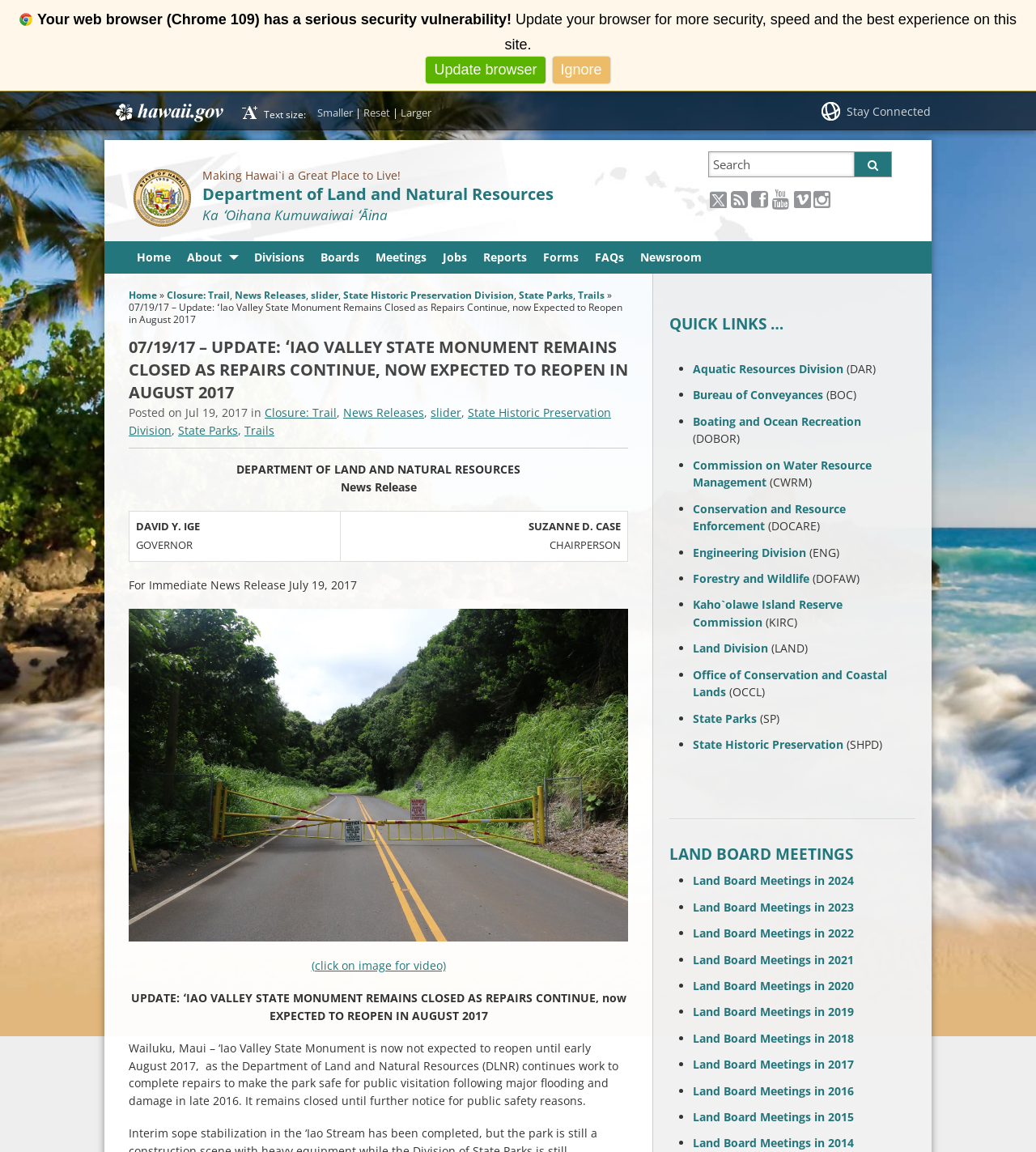What is the name of the governor mentioned on the webpage?
Examine the webpage screenshot and provide an in-depth answer to the question.

The webpage has a table with the name 'DAVID Y. IGE GOVERNOR' in one of its cells.